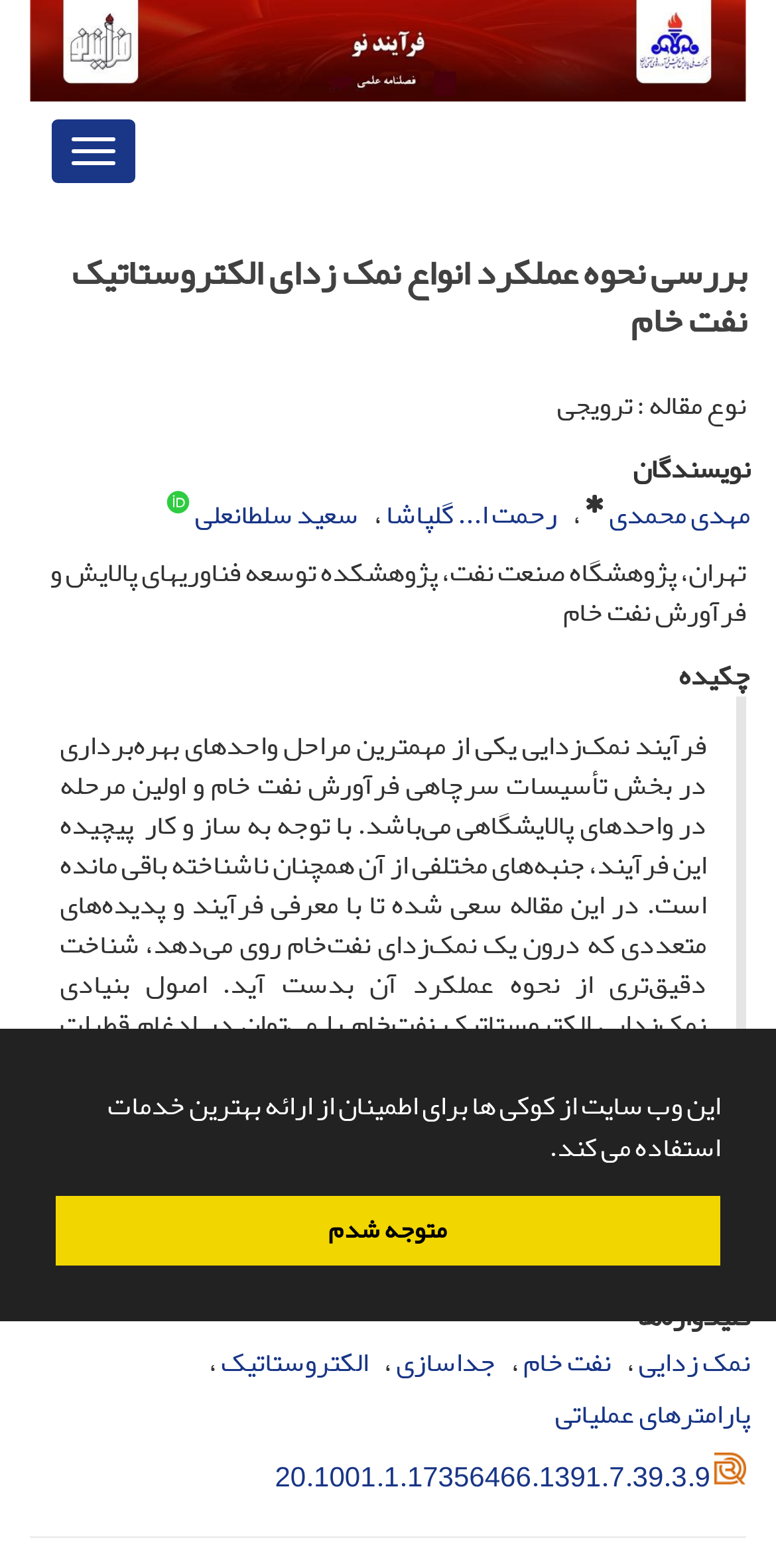Using the information in the image, give a comprehensive answer to the question: 
Who are the authors of this article?

The authors of the article are mentioned in the webpage, which are Mehdi Mohammadi, Rahmatollah Golpasha, and Saeid Soltanali. These names are provided in the section where the authors are listed.